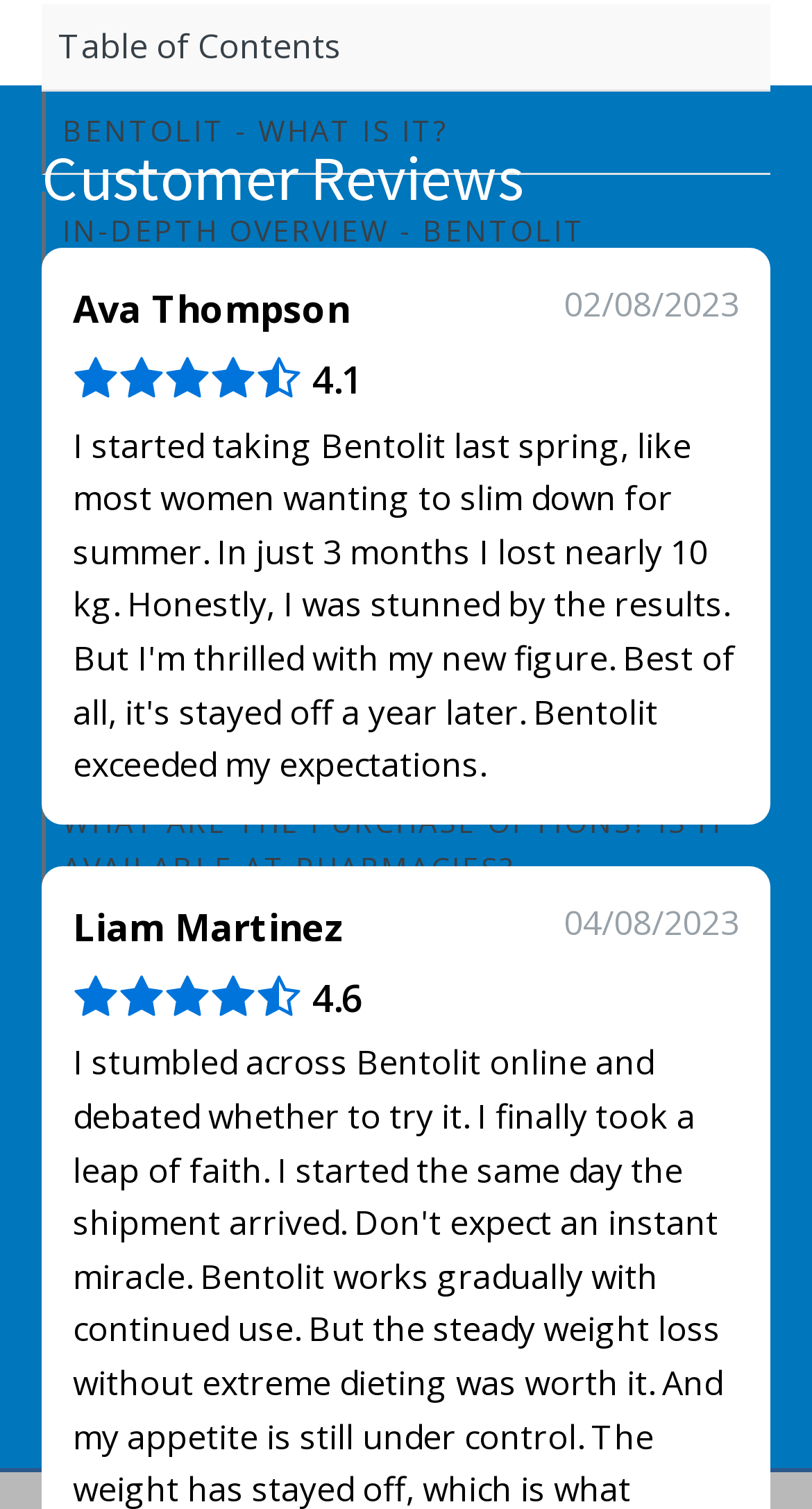Given the element description Contraindications, predict the bounding box coordinates for the UI element in the webpage screenshot. The format should be (top-left x, top-left y, bottom-right x, bottom-right y), and the values should be between 0 and 1.

[0.051, 0.681, 0.949, 0.735]